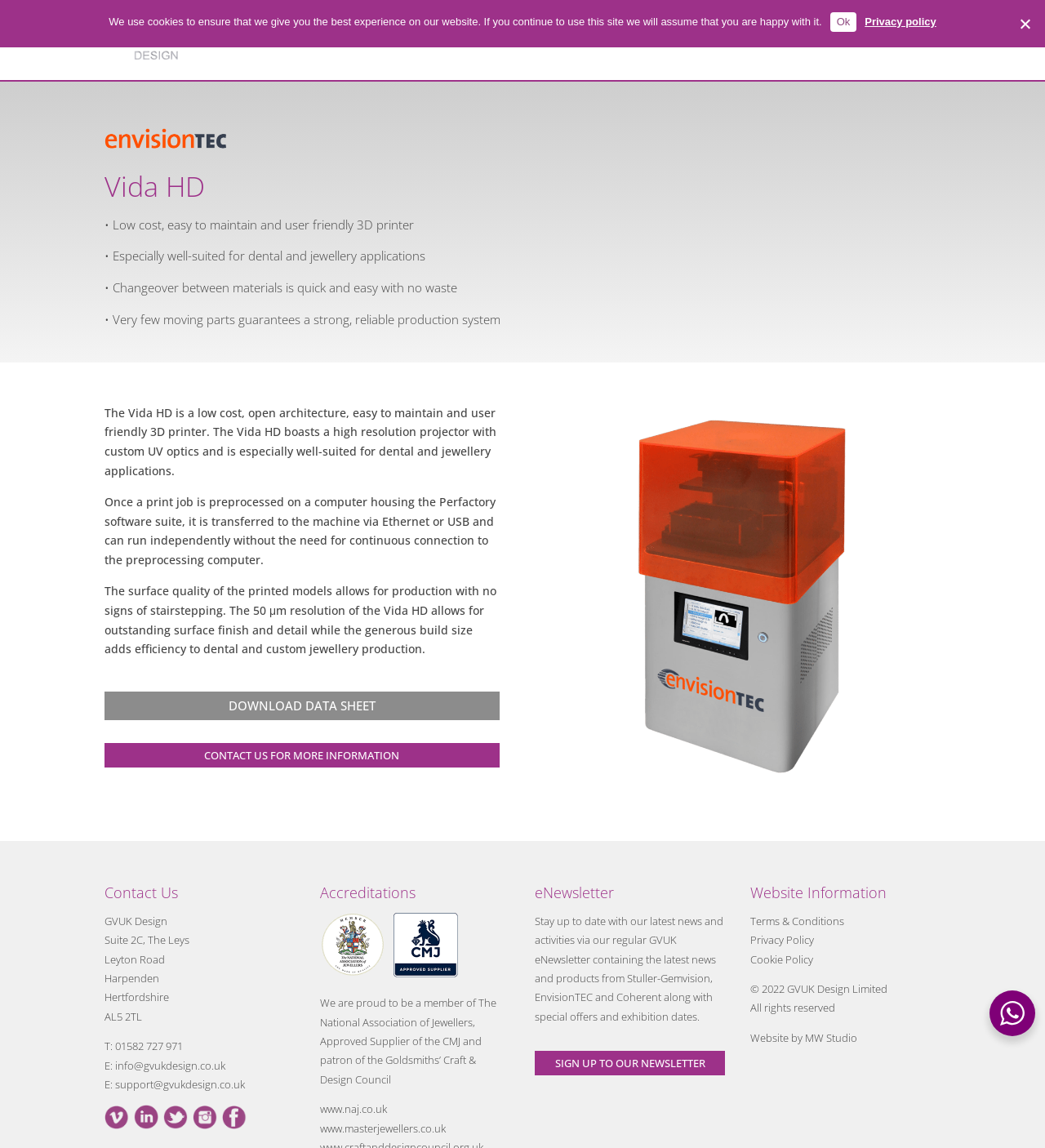What is the company name of the website owner?
Give a thorough and detailed response to the question.

The company name of the website owner is mentioned in the StaticText 'GVUK Design' with bounding box coordinates [0.1, 0.796, 0.16, 0.809].